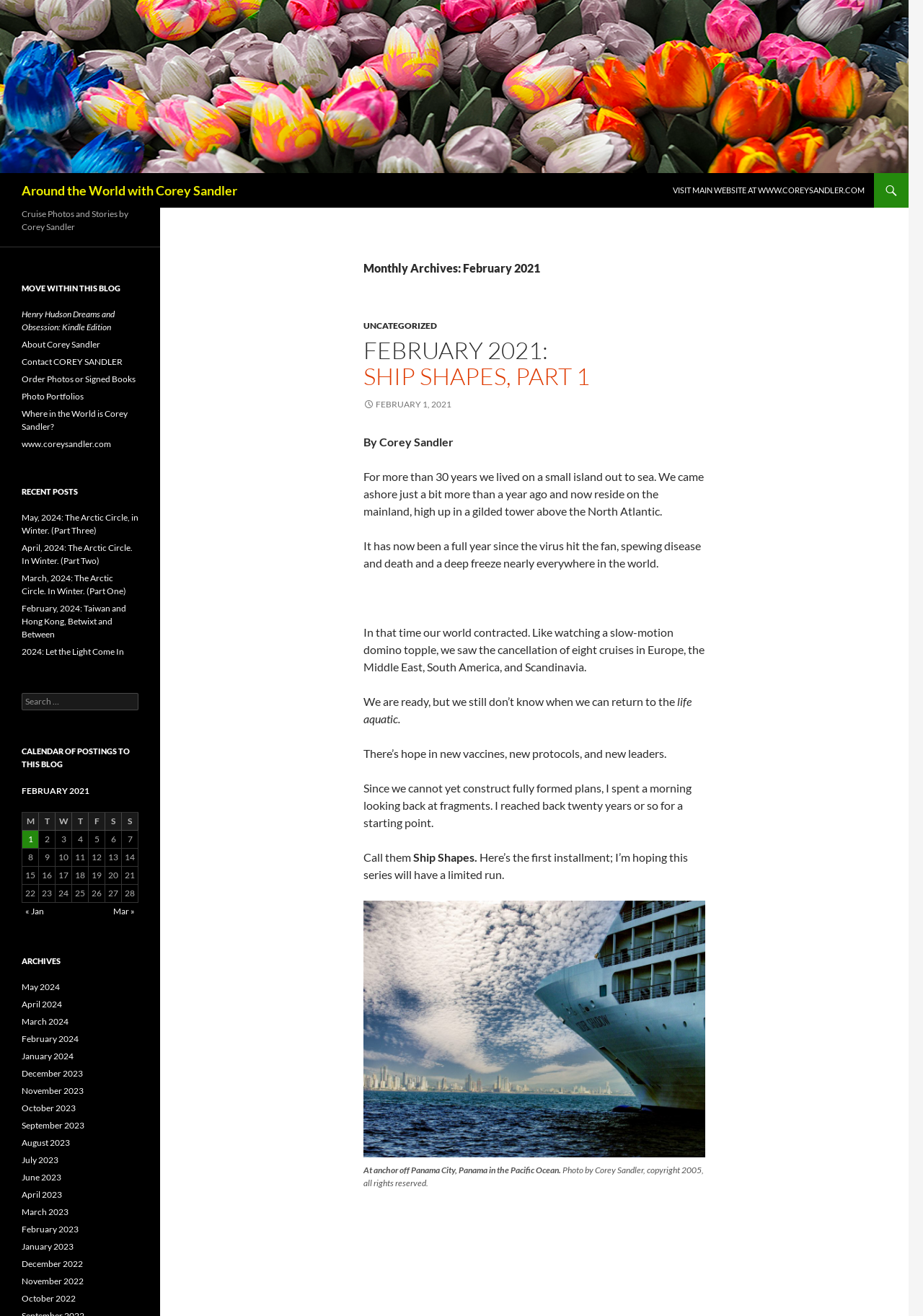Give a concise answer using only one word or phrase for this question:
What is the name of the book mentioned in the navigation section?

Henry Hudson Dreams and Obsession: Kindle Edition